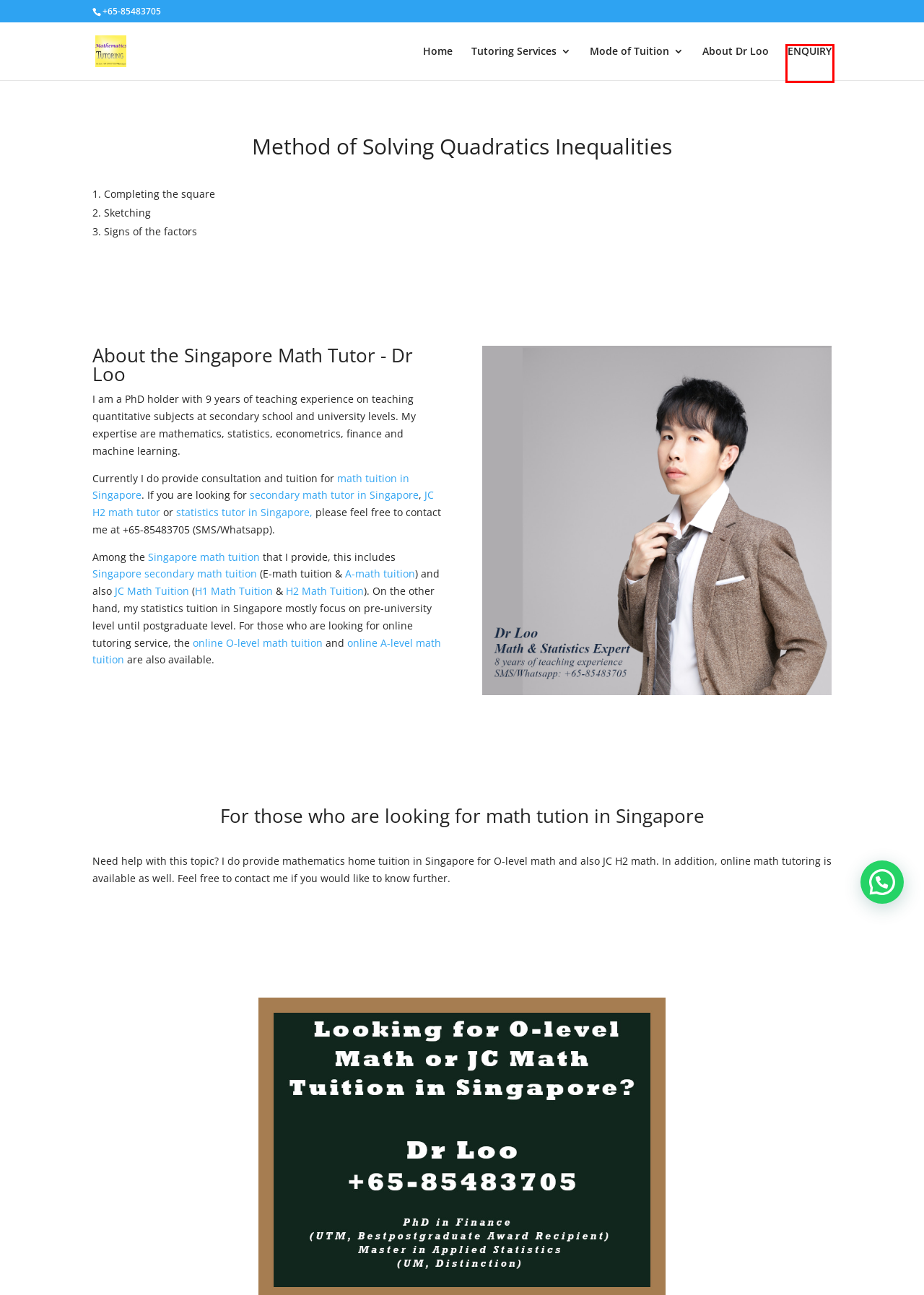You are provided with a screenshot of a webpage that has a red bounding box highlighting a UI element. Choose the most accurate webpage description that matches the new webpage after clicking the highlighted element. Here are your choices:
A. O-level Math Tutor Singapore - Dr Loo | Secondary O-level Maths Tuition
B. Contact me - Dr Loo's Math Tuition
C. Math Tutor in Singapore - Dr Loo | Math Tuition Singapore | IGCSE, O-level
D. A-level H1 & H2 Math Tutor in Singapore - Dr Loo | H1 & H2 Maths Tuition
E. Singapore JC H2 Math Online Tuition by Dr Loo | A-level Maths Tutor
F. JC H2 Math Tutor Singapore | JC H2 Math Tuition, Secondary Math Tuition | Dr Loo
G. Online Singapore Secondary Math Tutor | Singapore Math Online Tuition
H. Statistician | Data Scientist | Machine Learning Specialist in Singapore - Dr Loo

B